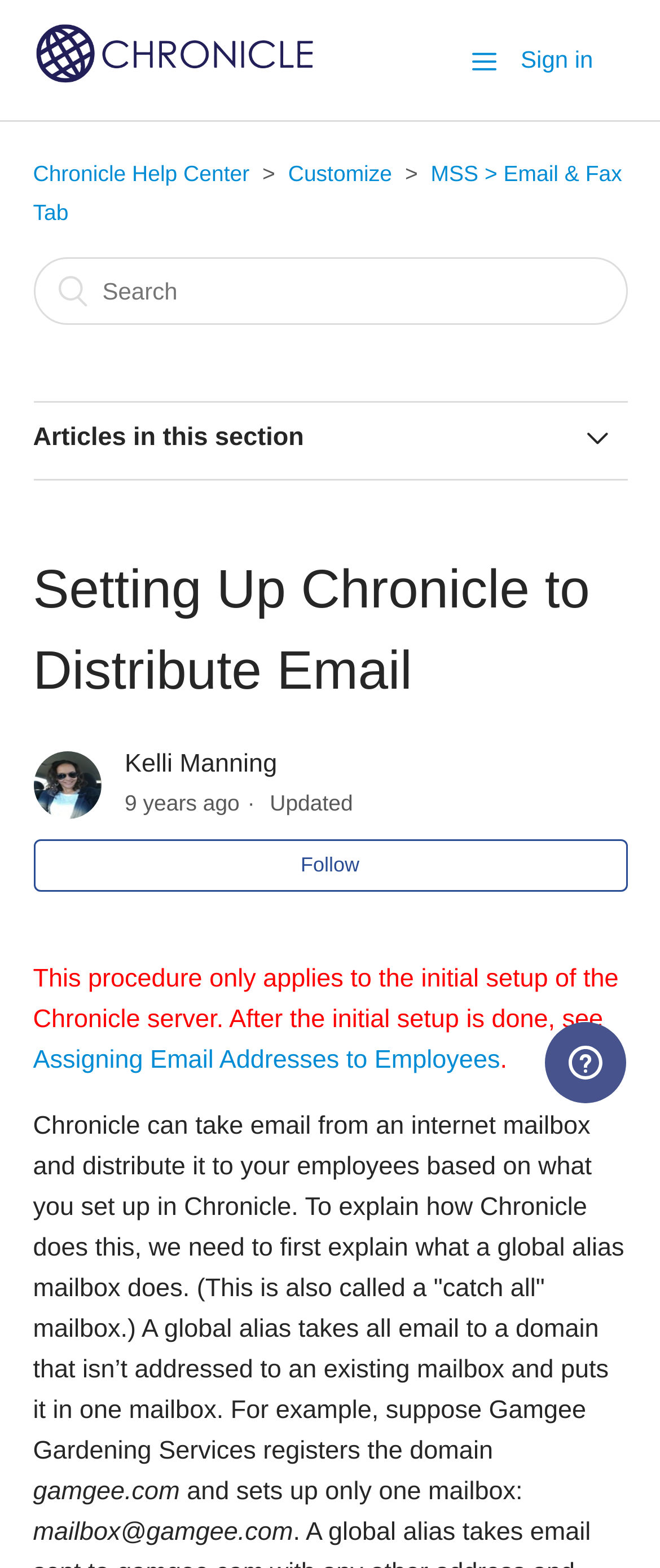Identify the bounding box coordinates for the region of the element that should be clicked to carry out the instruction: "Go to Chronicle Help Center". The bounding box coordinates should be four float numbers between 0 and 1, i.e., [left, top, right, bottom].

[0.05, 0.103, 0.378, 0.119]